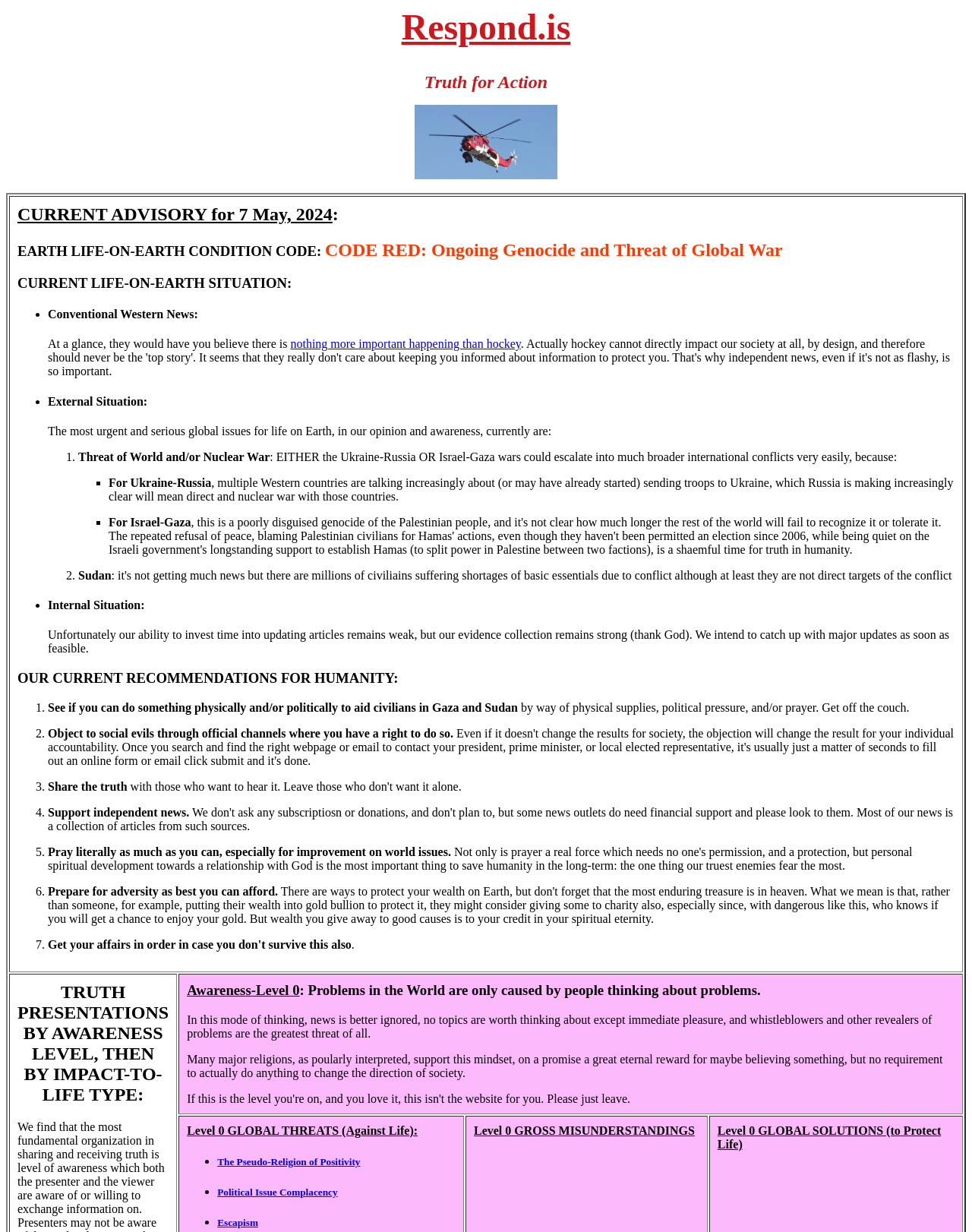Please provide a one-word or short phrase answer to the question:
What is the current life-on-earth condition code?

CODE RED